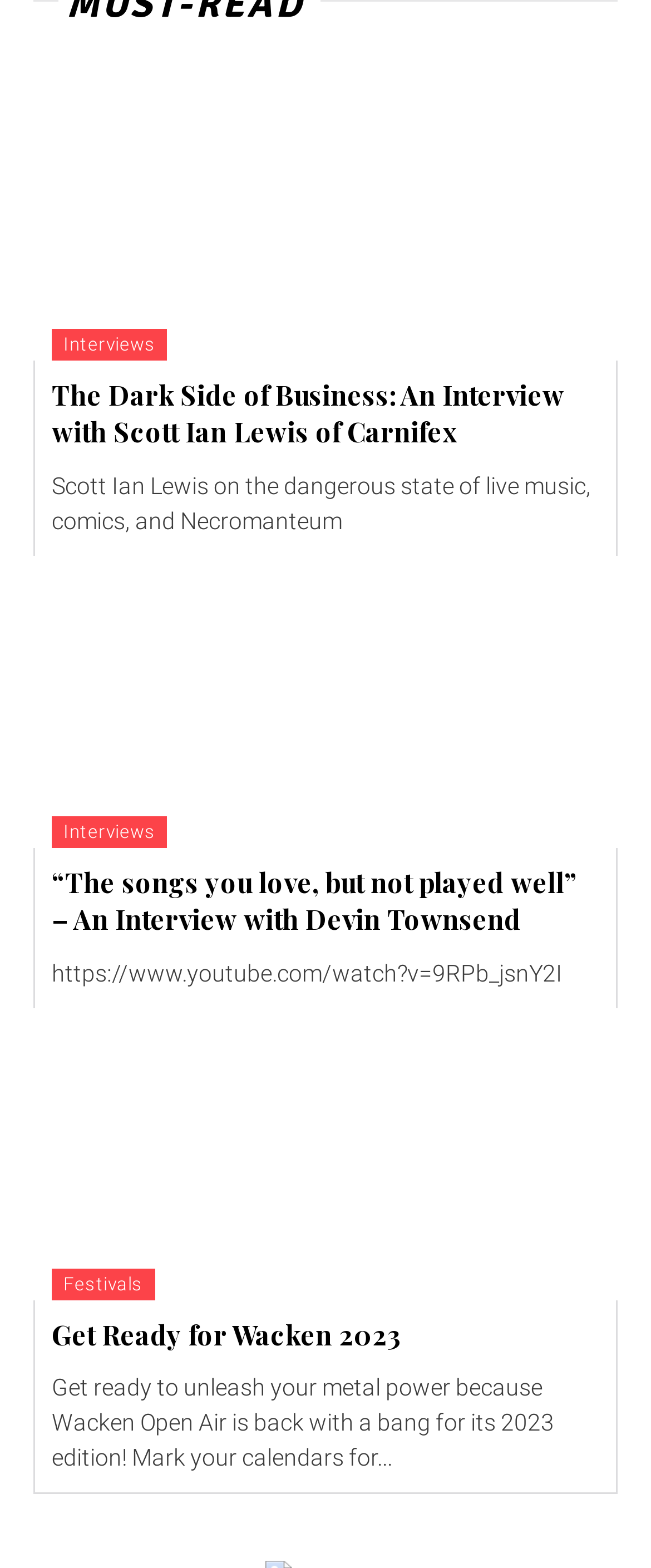For the following element description, predict the bounding box coordinates in the format (top-left x, top-left y, bottom-right x, bottom-right y). All values should be floating point numbers between 0 and 1. Description: Interviews

[0.079, 0.52, 0.256, 0.541]